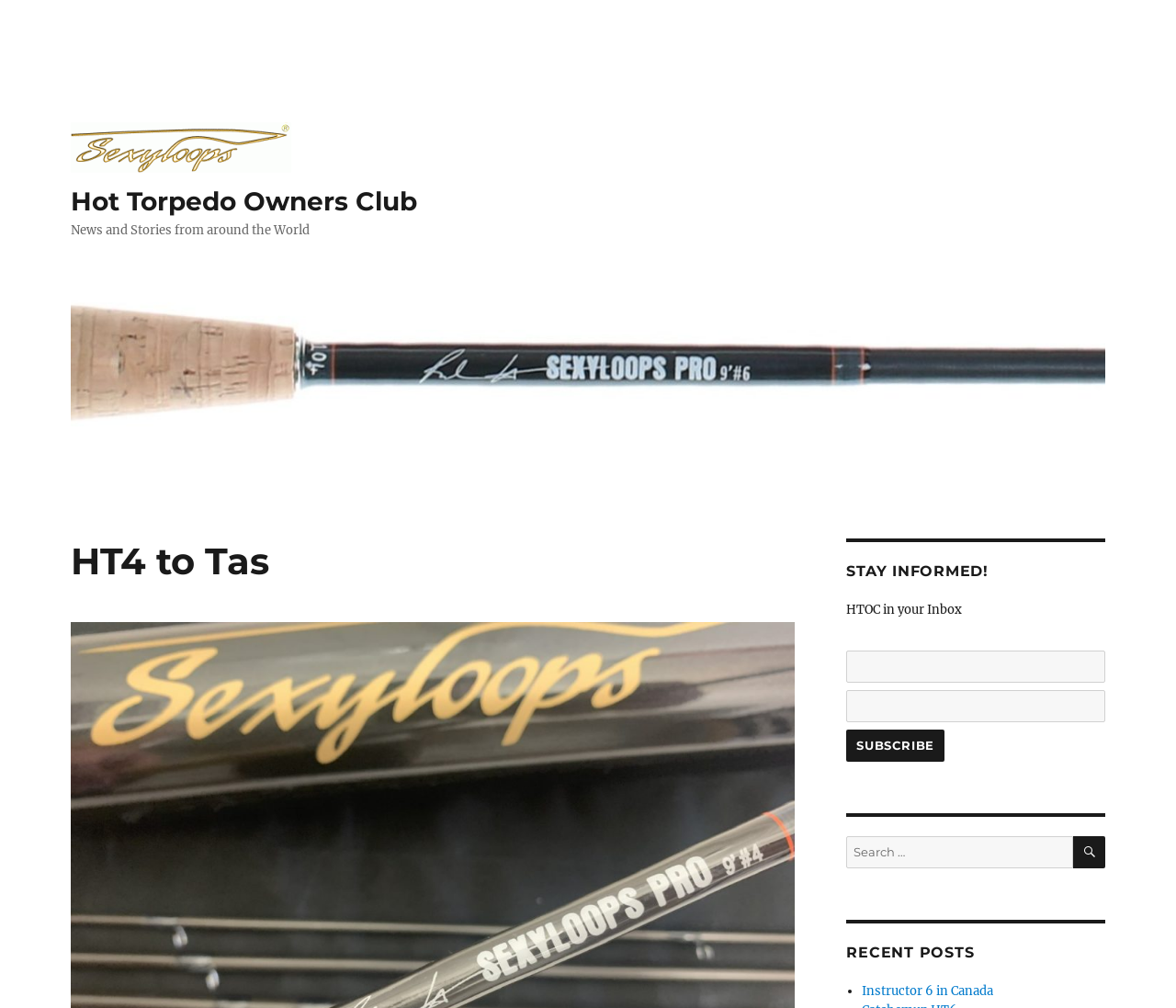Find the bounding box coordinates for the HTML element specified by: "Instructor 6 in Canada".

[0.733, 0.975, 0.844, 0.991]